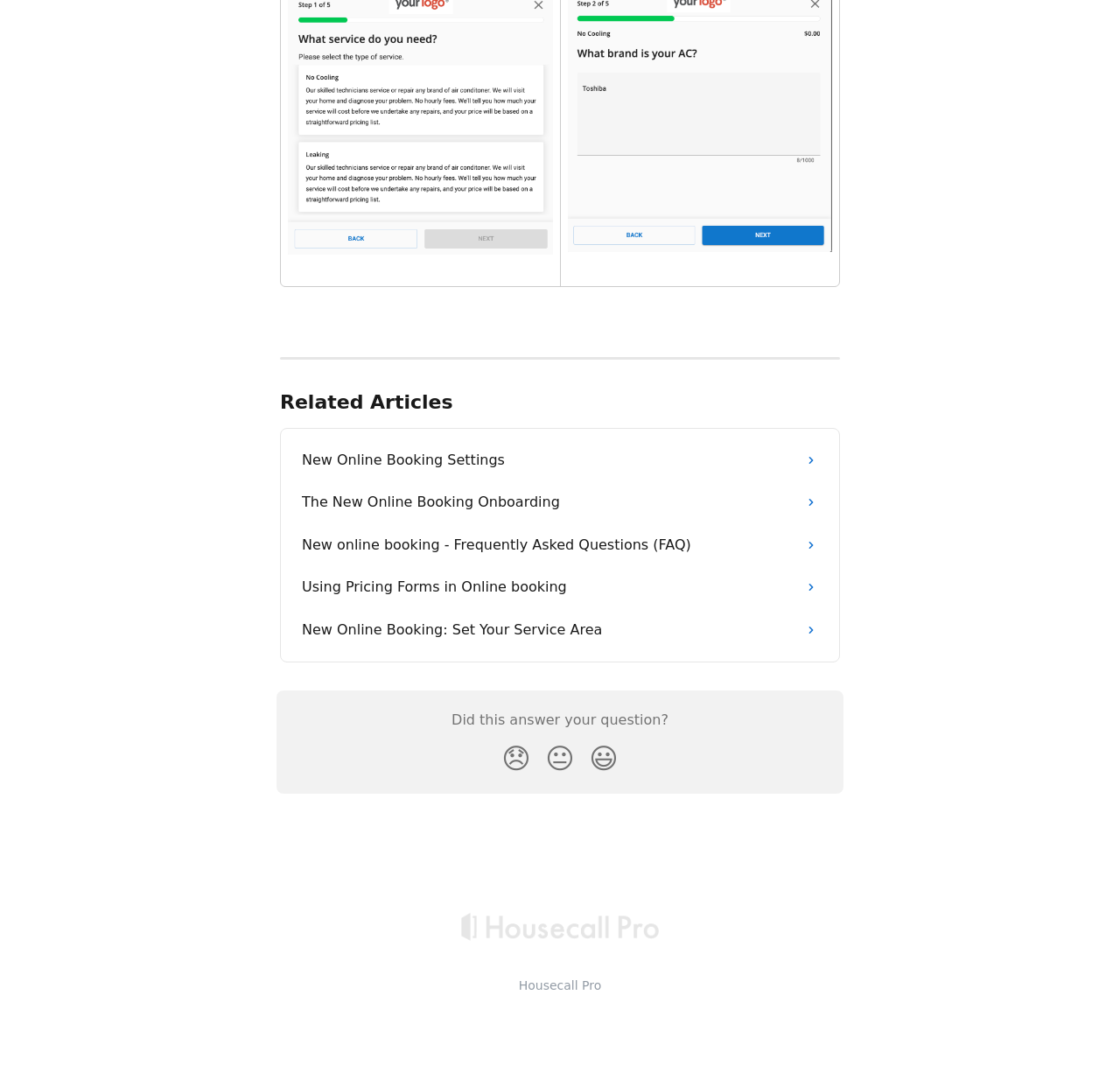What is the topic of the related articles?
From the screenshot, supply a one-word or short-phrase answer.

Online Booking